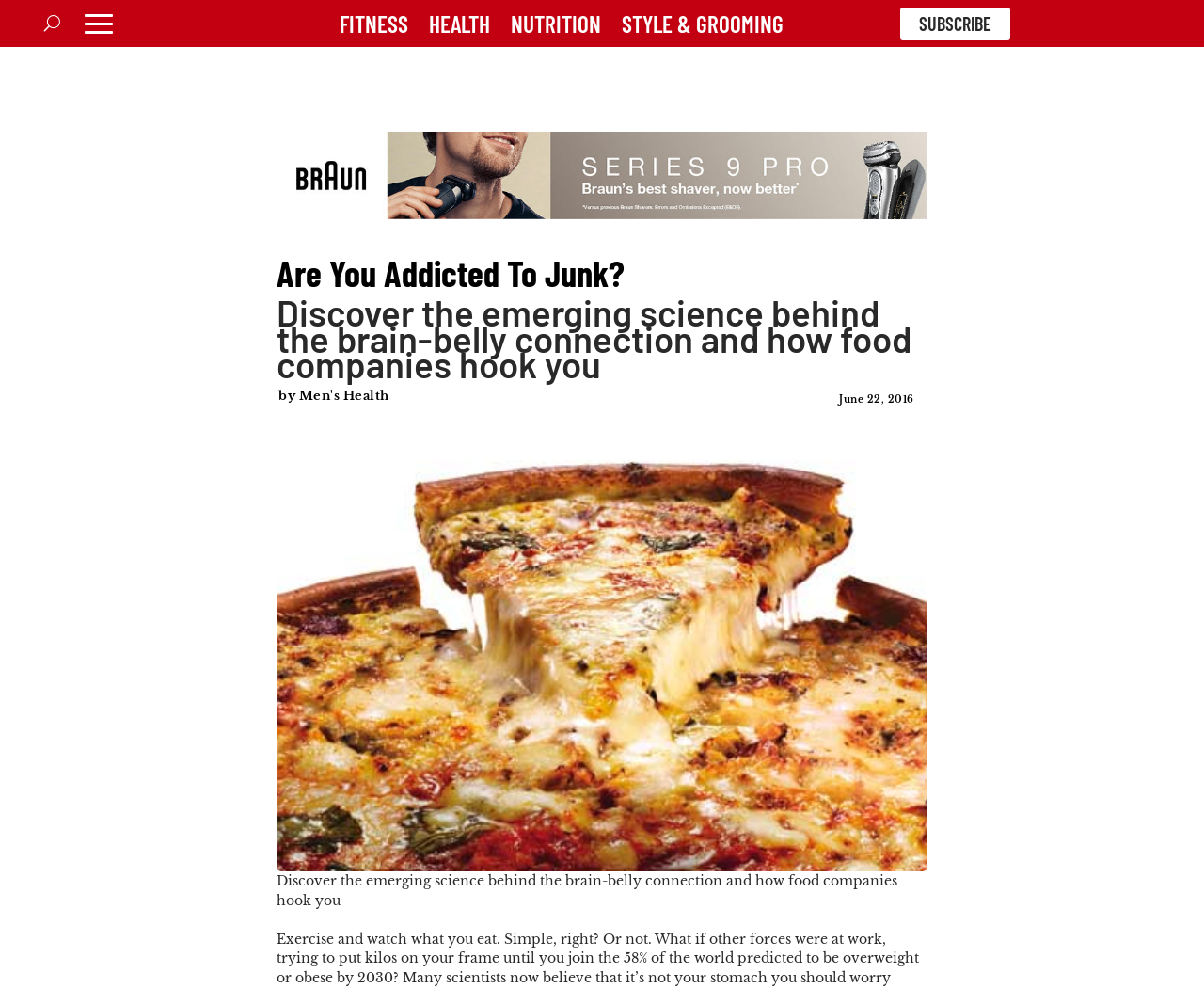Please answer the following question using a single word or phrase: 
What is the purpose of the 'SIGN UP' button?

to subscribe